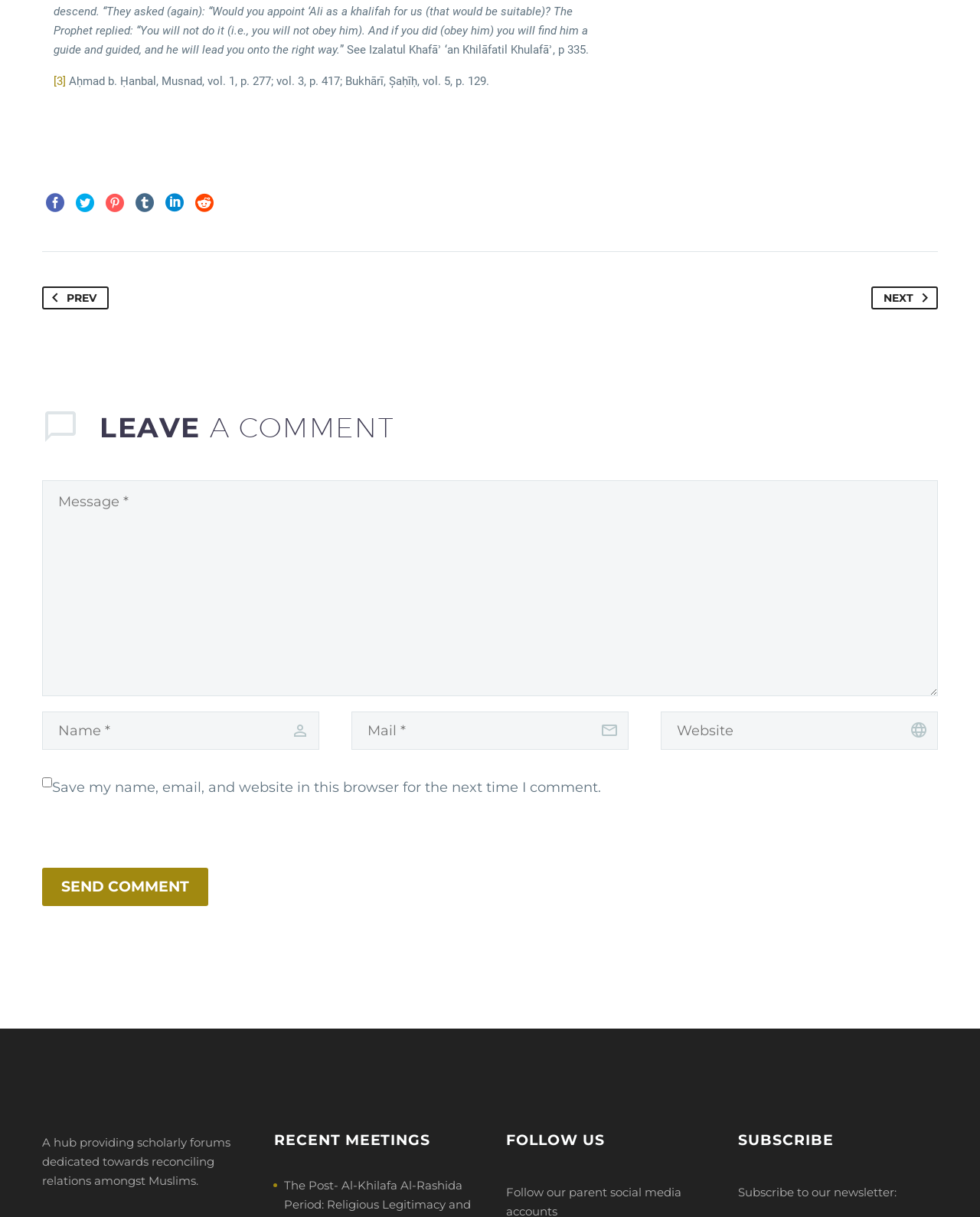Use a single word or phrase to answer the question:
What is the purpose of the checkbox?

Save comment info